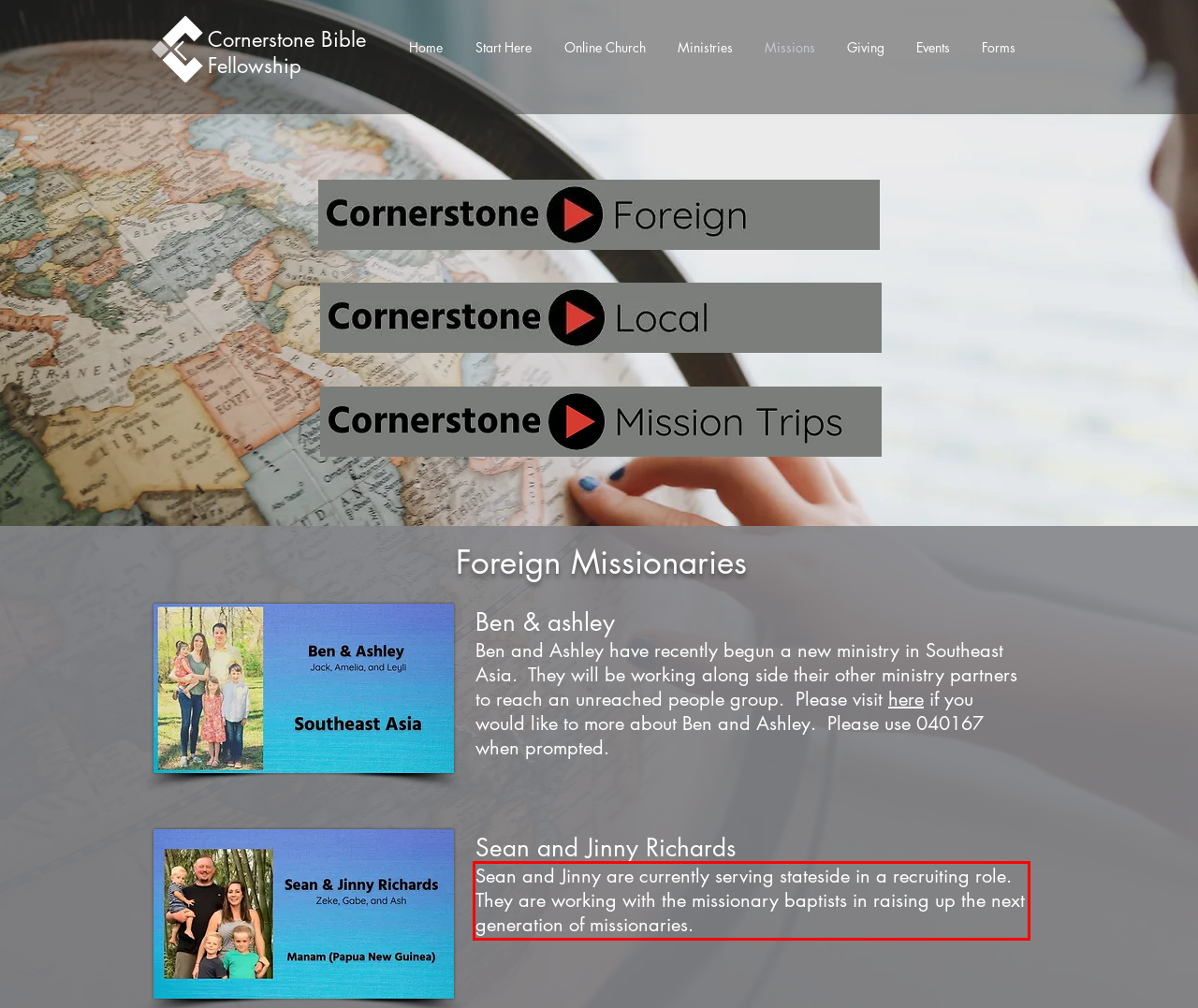Perform OCR on the text inside the red-bordered box in the provided screenshot and output the content.

Sean and Jinny are currently serving stateside in a recruiting role. They are working with the missionary baptists in raising up the next generation of missionaries.